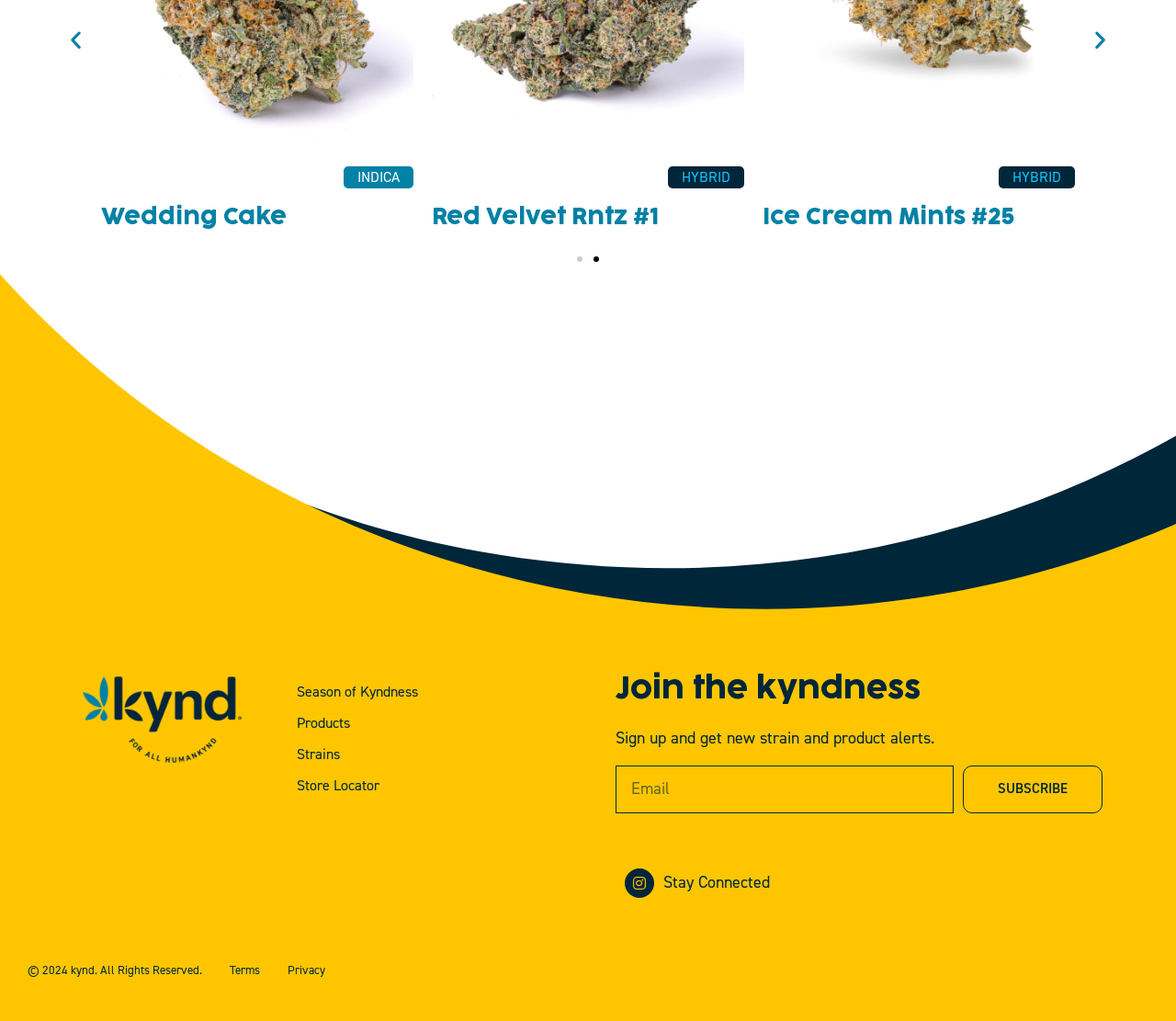Pinpoint the bounding box coordinates of the element that must be clicked to accomplish the following instruction: "Visit Instagram". The coordinates should be in the format of four float numbers between 0 and 1, i.e., [left, top, right, bottom].

[0.531, 0.851, 0.556, 0.879]